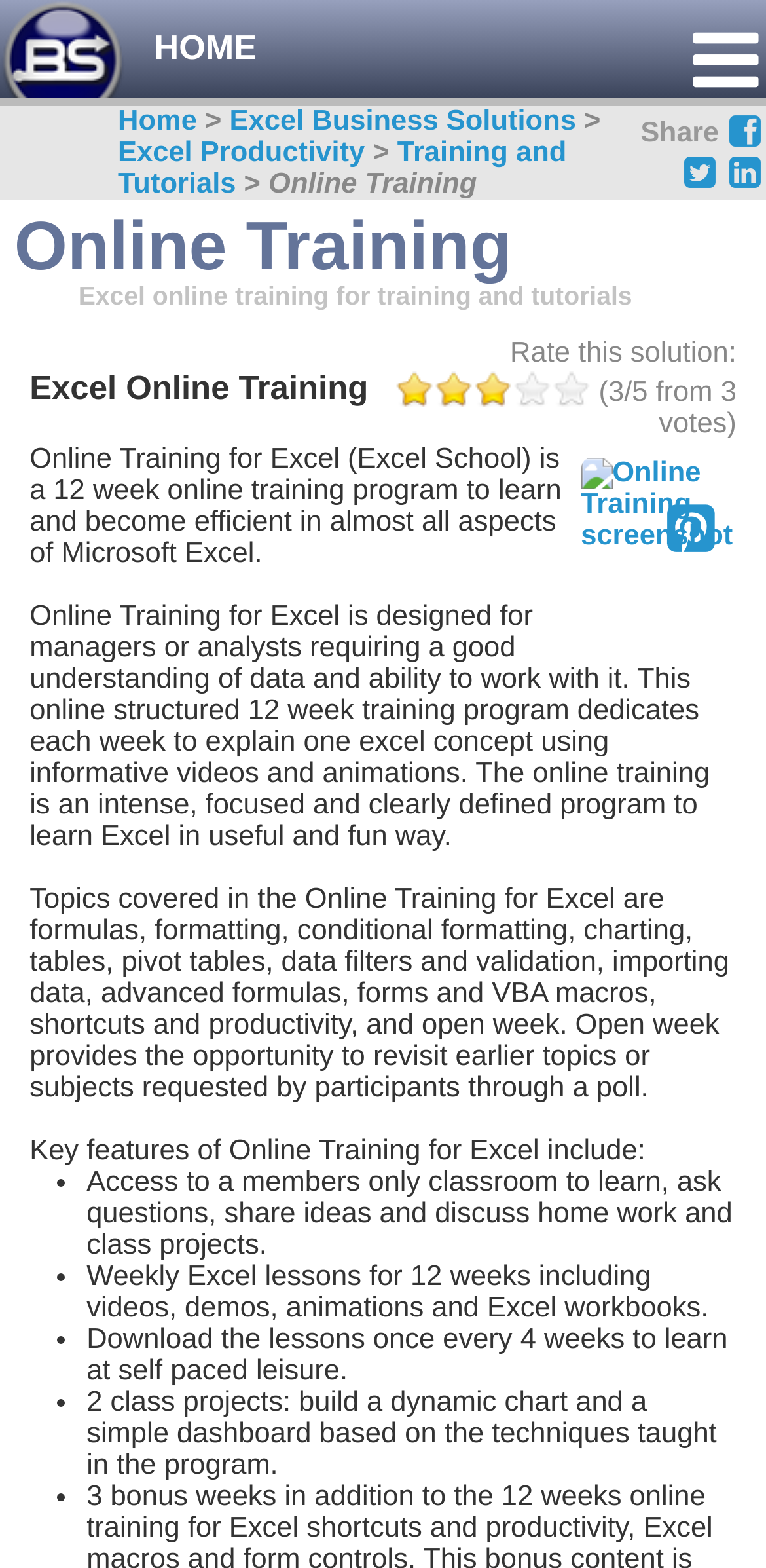Can you specify the bounding box coordinates for the region that should be clicked to fulfill this instruction: "Search for solutions".

[0.06, 0.262, 0.686, 0.297]